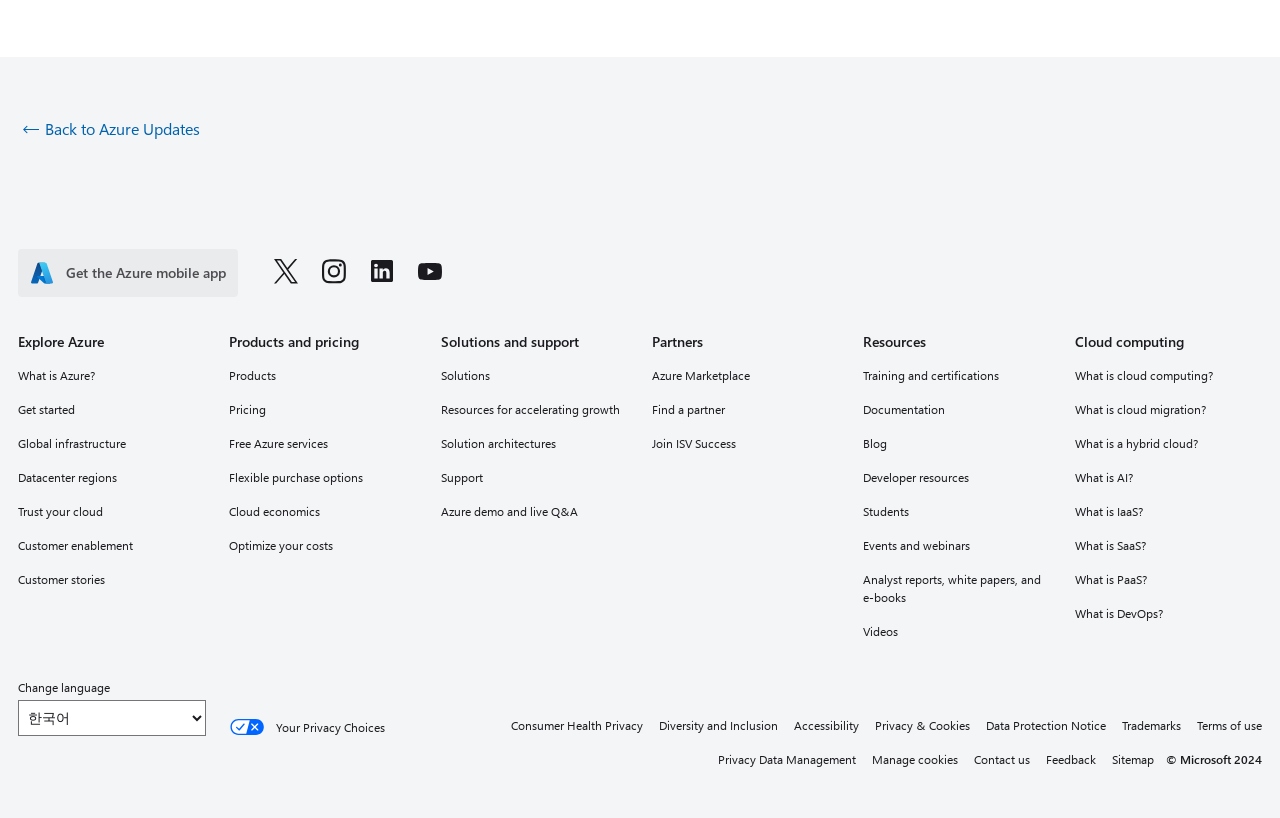Determine the bounding box for the UI element described here: "Azure demo and live Q&A".

[0.344, 0.611, 0.491, 0.638]